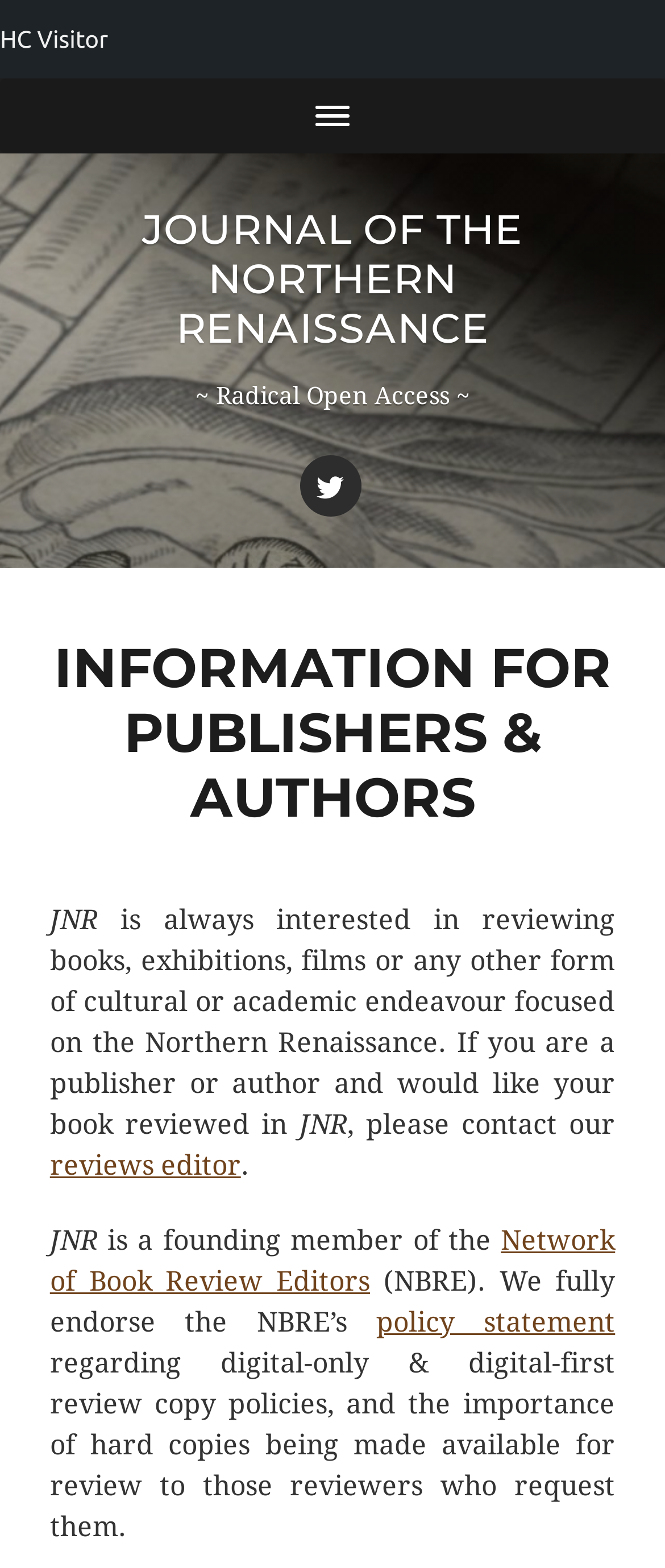Look at the image and give a detailed response to the following question: What is the name of the journal?

The name of the journal can be found in the link element with the text 'JOURNAL OF THE NORTHERN RENAISSANCE' at the top of the webpage.